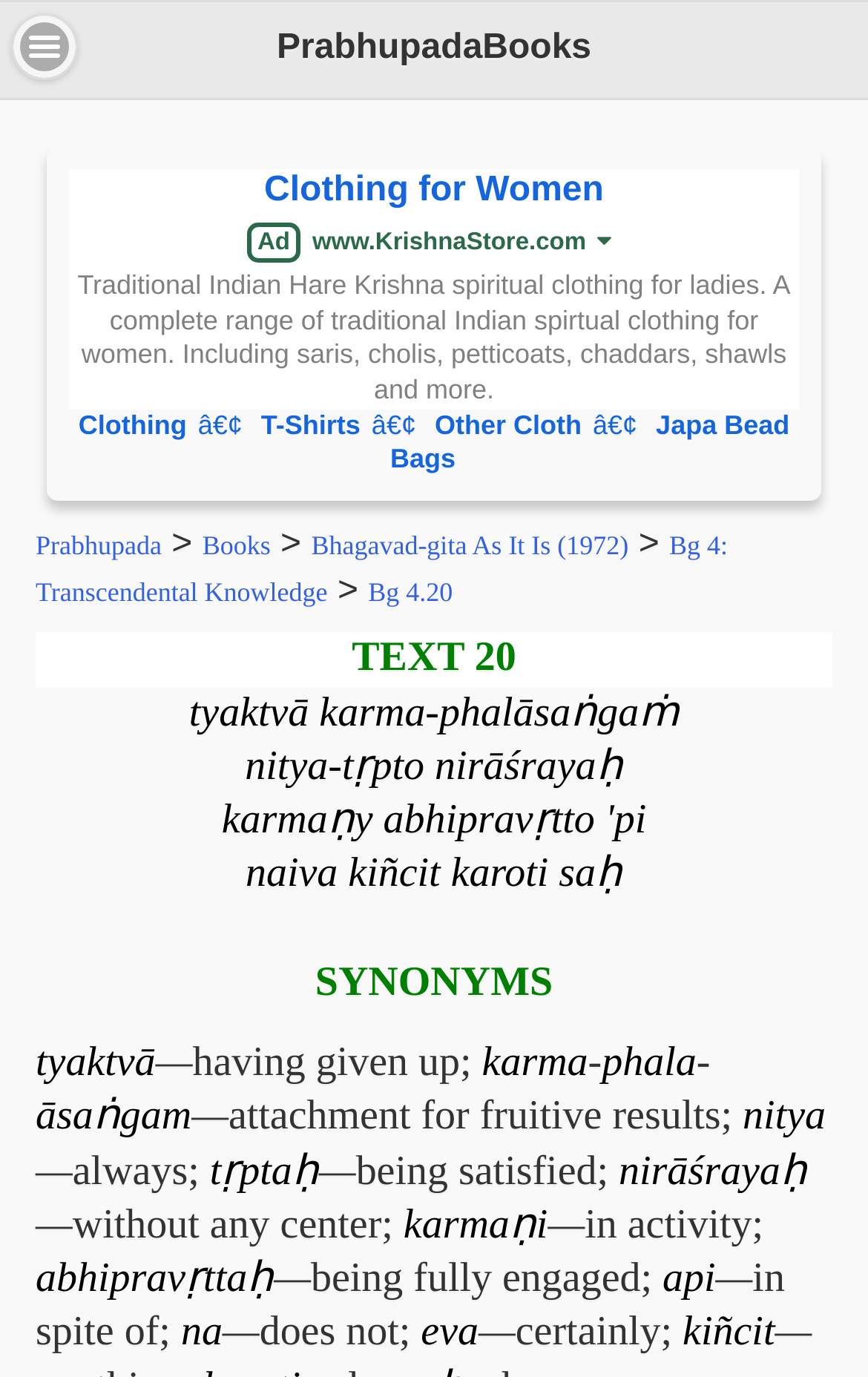What is the category of clothing that includes 'sarīs, cholīs, petticoats, chaddars, shawls and more'?
Answer the question with a single word or phrase, referring to the image.

Clothing for Women